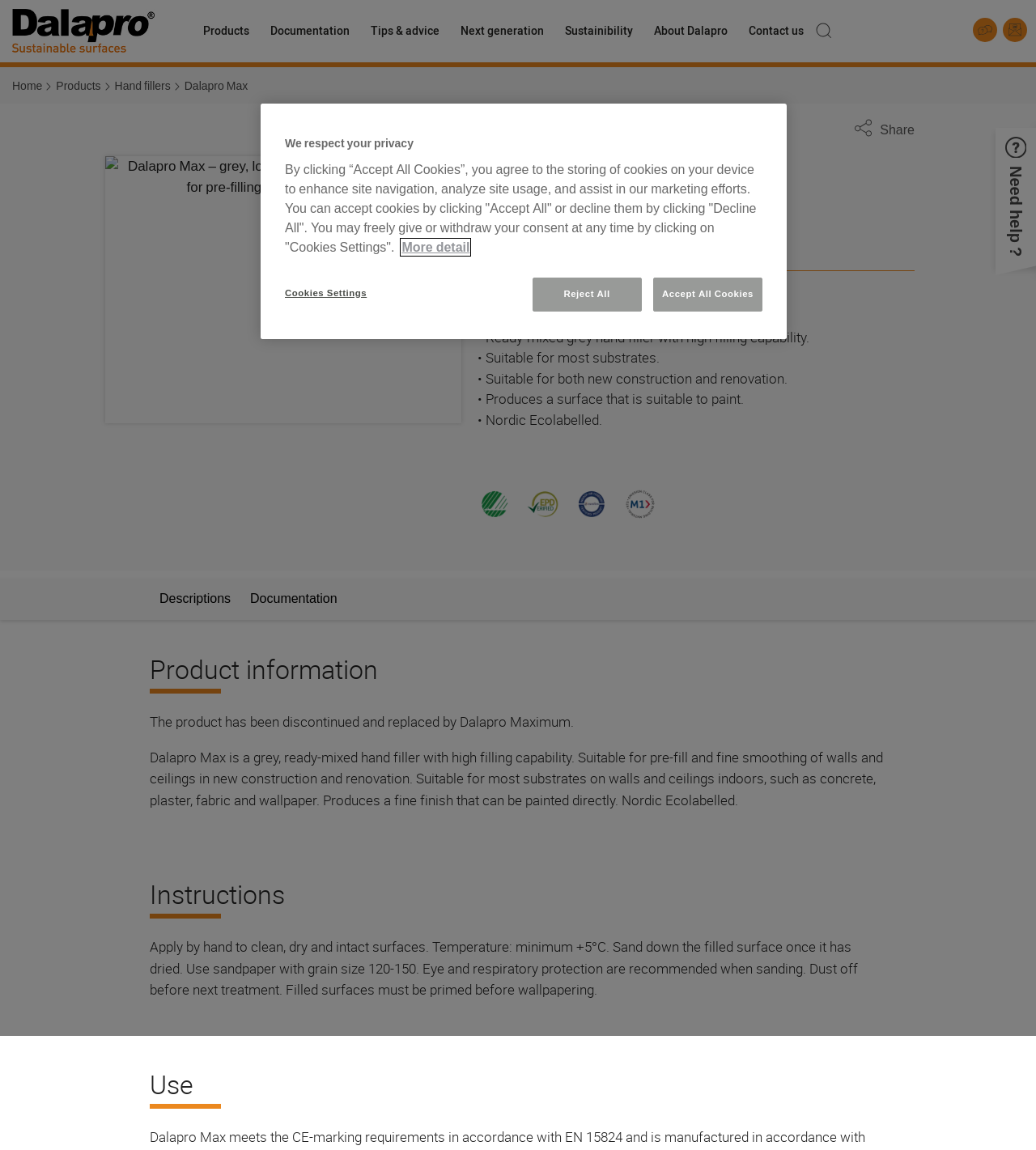Determine the bounding box coordinates for the clickable element to execute this instruction: "Read the product descriptions". Provide the coordinates as four float numbers between 0 and 1, i.e., [left, top, right, bottom].

[0.145, 0.503, 0.232, 0.539]